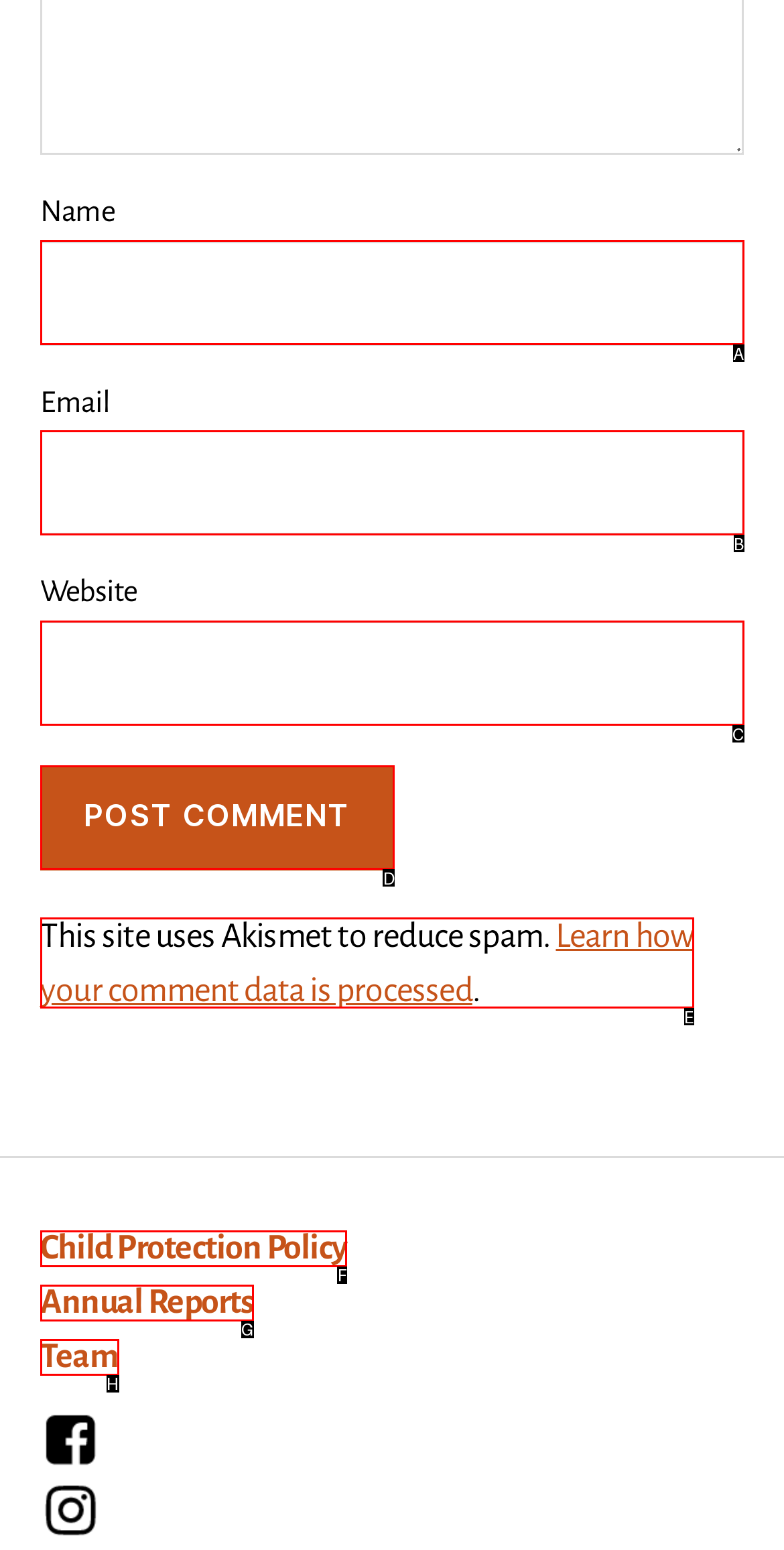Identify the option that corresponds to the description: Annual Reports 
Provide the letter of the matching option from the available choices directly.

G